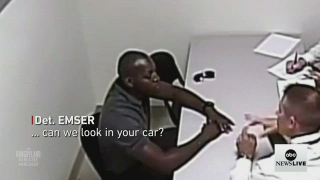Describe the image in great detail, covering all key points.

The image depicts a police interrogation scene featuring two individuals engaged in conversation at a table. One person, a detective identified as Emser, poses a question to the other, asking, "Can we look in your car?" The setting appears to be a small, stark interrogation room with minimal furnishings, including a table and chairs. Papers and a phone are seen on the table, adding to the context of the situation, which suggests a serious dialogue regarding an investigation. The visual emphasizes the tension of the moment and the nature of law enforcement inquiries. The background suggests a focus on the gravity of the discussion taking place in this private setting.